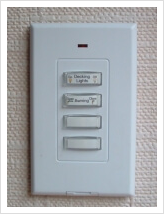What is the benefit of using the X10 Stickaswitch with motion detection modules?
Based on the visual information, provide a detailed and comprehensive answer.

The X10 Stickaswitch is particularly useful in conjunction with motion detection modules and other X10 devices, allowing for seamless integration into smart home systems, which enhances automation in home environments.